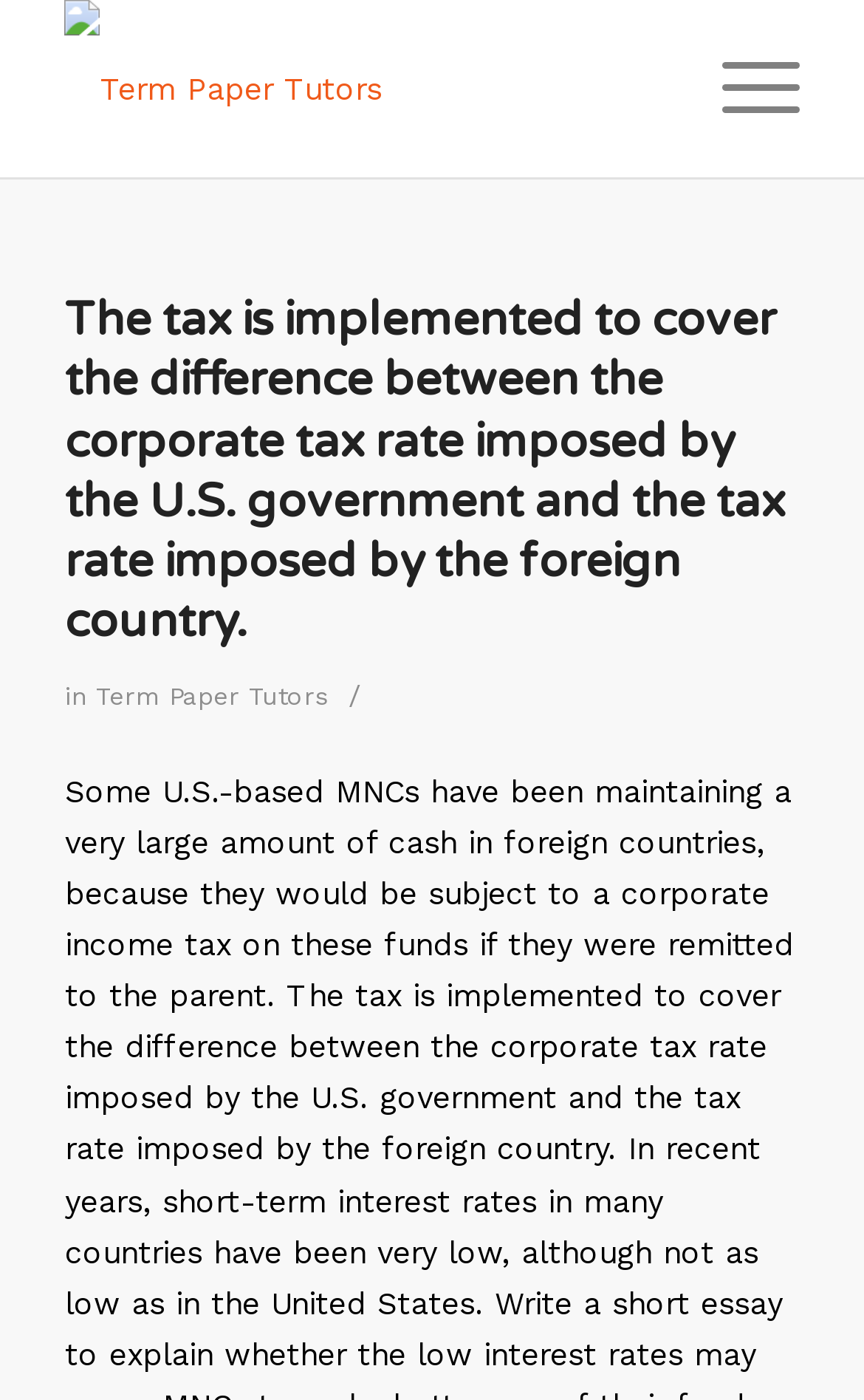What is the purpose of the link 'Menu'?
Provide a short answer using one word or a brief phrase based on the image.

Navigation